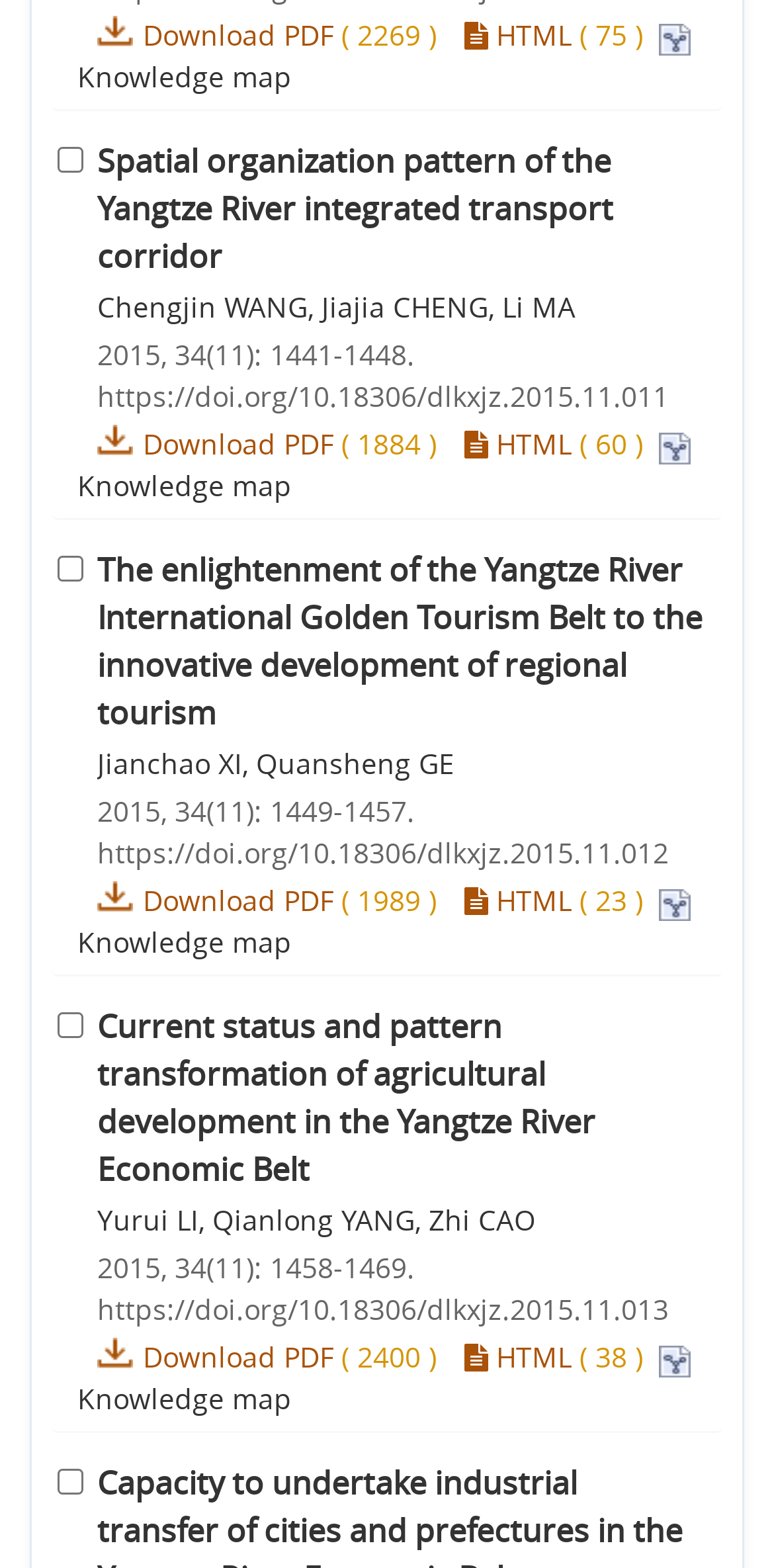Identify the bounding box coordinates of the clickable region to carry out the given instruction: "Check the checkbox".

[0.074, 0.094, 0.108, 0.111]